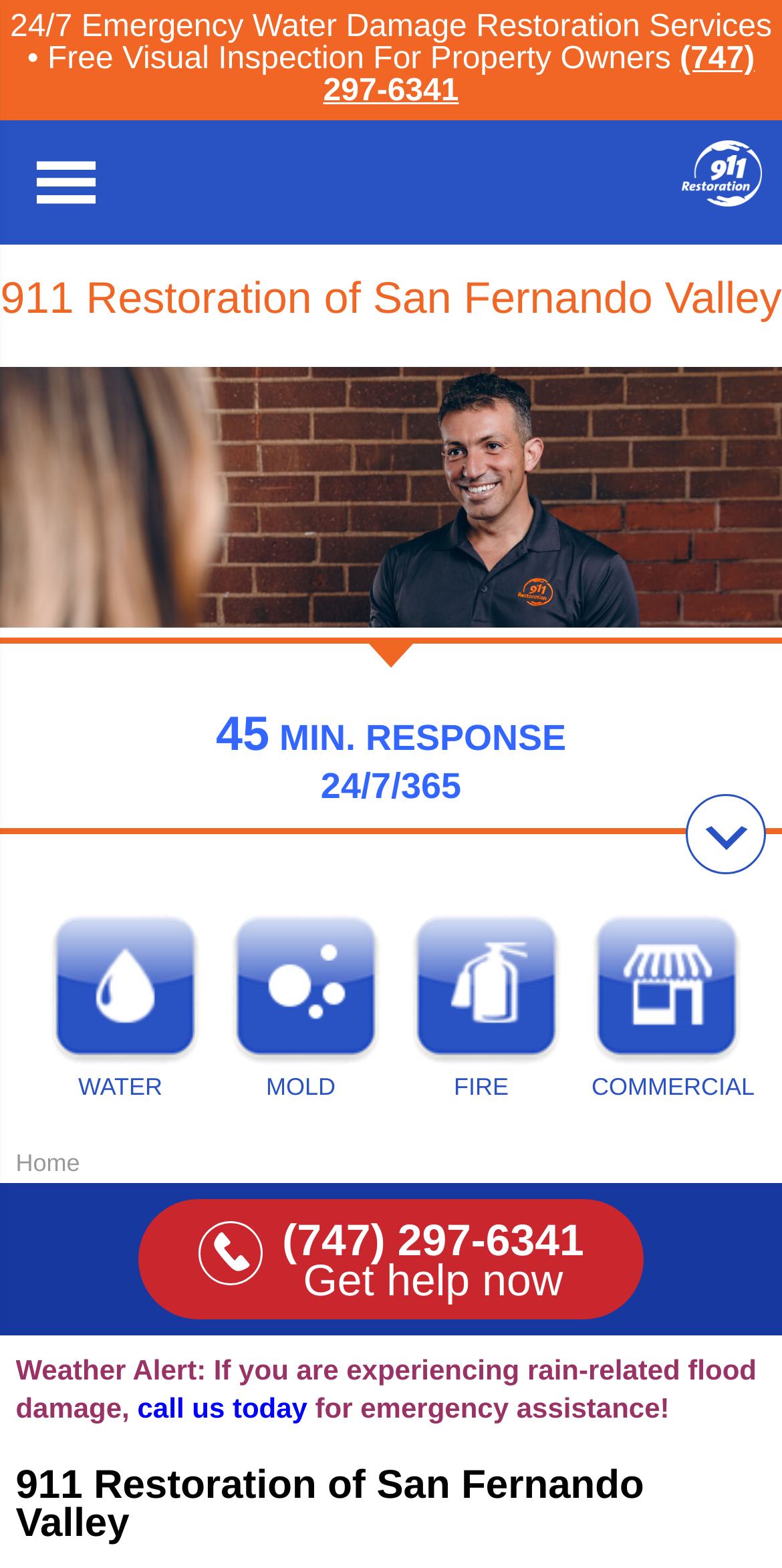What is the phone number for emergency water damage restoration?
Look at the image and answer the question with a single word or phrase.

(747) 297-6341